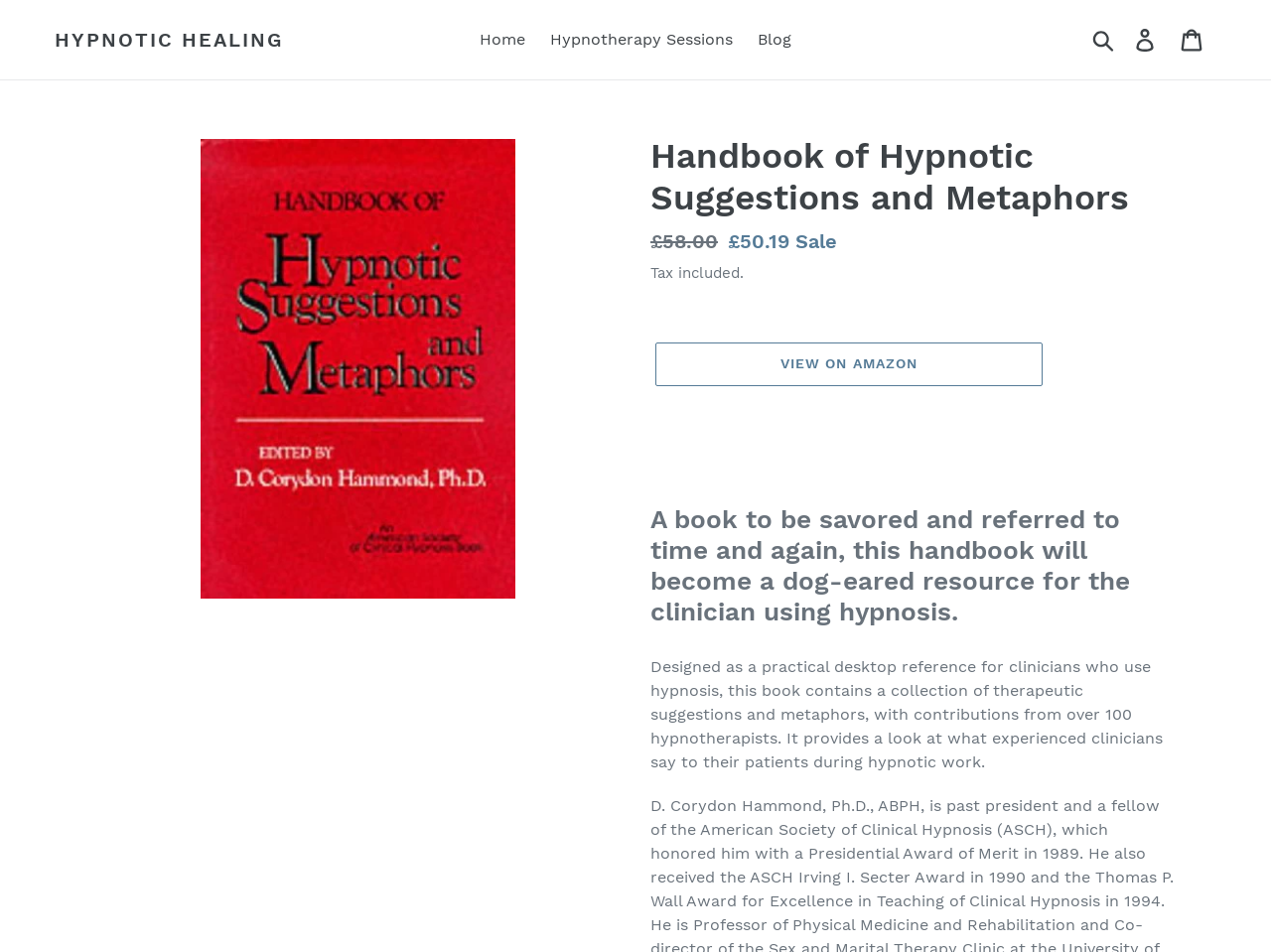Please indicate the bounding box coordinates for the clickable area to complete the following task: "Go to the 'Hypnotherapy Sessions' page". The coordinates should be specified as four float numbers between 0 and 1, i.e., [left, top, right, bottom].

[0.425, 0.026, 0.584, 0.057]